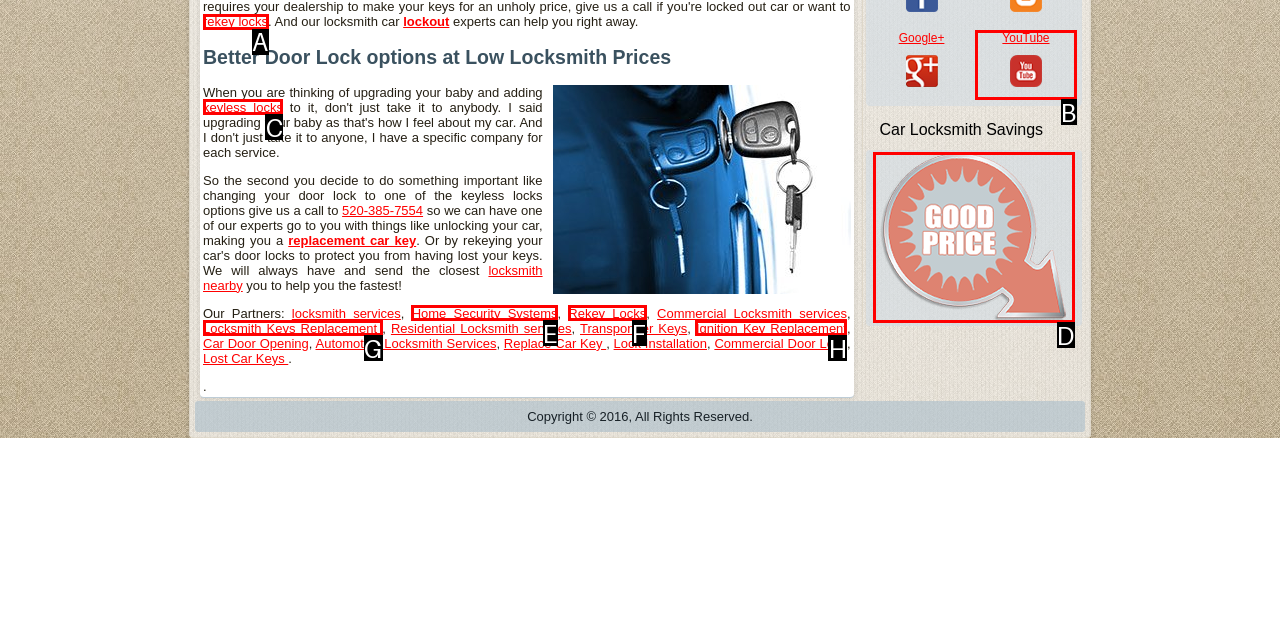Identify the letter that best matches this UI element description: Ignition Key Replacement
Answer with the letter from the given options.

H